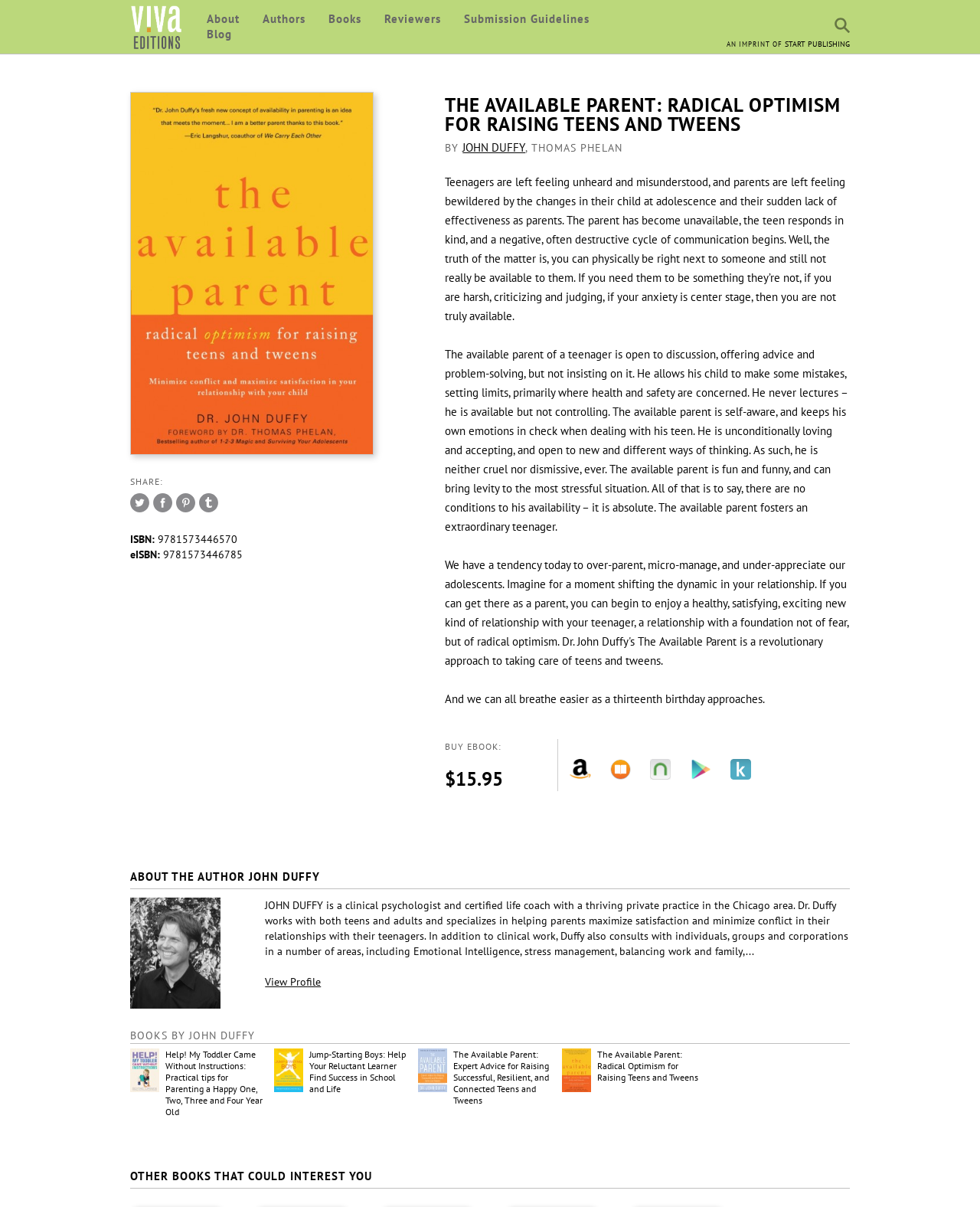Generate a detailed explanation of the webpage's features and information.

This webpage appears to be a book description page, specifically for "The Available Parent: Radical Optimism for Raising Teens and Tweens" by John Duffy and Thomas Phelan. 

At the top of the page, there is a navigation menu with links to "About", "Authors", "Books", "Reviewers", "Submission Guidelines", and "Blog". 

Below the navigation menu, there is a large image, likely the book cover, accompanied by a brief description of the book. The description explains how teenagers often feel unheard and misunderstood, while parents feel bewildered by the changes in their child during adolescence. It then introduces the concept of the "available parent" who is open to discussion, self-aware, and unconditionally loving and accepting.

To the left of the book description, there is a sidebar with links to share the page on social media, as well as information about the book, including the ISBN and eISBN numbers.

Below the book description, there is a section about the author, John Duffy, including a brief bio and a link to view his profile. 

Further down the page, there is a section showcasing other books by John Duffy, with images of the book covers. 

Finally, at the bottom of the page, there is a section titled "OTHER BOOKS THAT COULD INTEREST YOU", which likely lists other books related to the topic of parenting and adolescence.